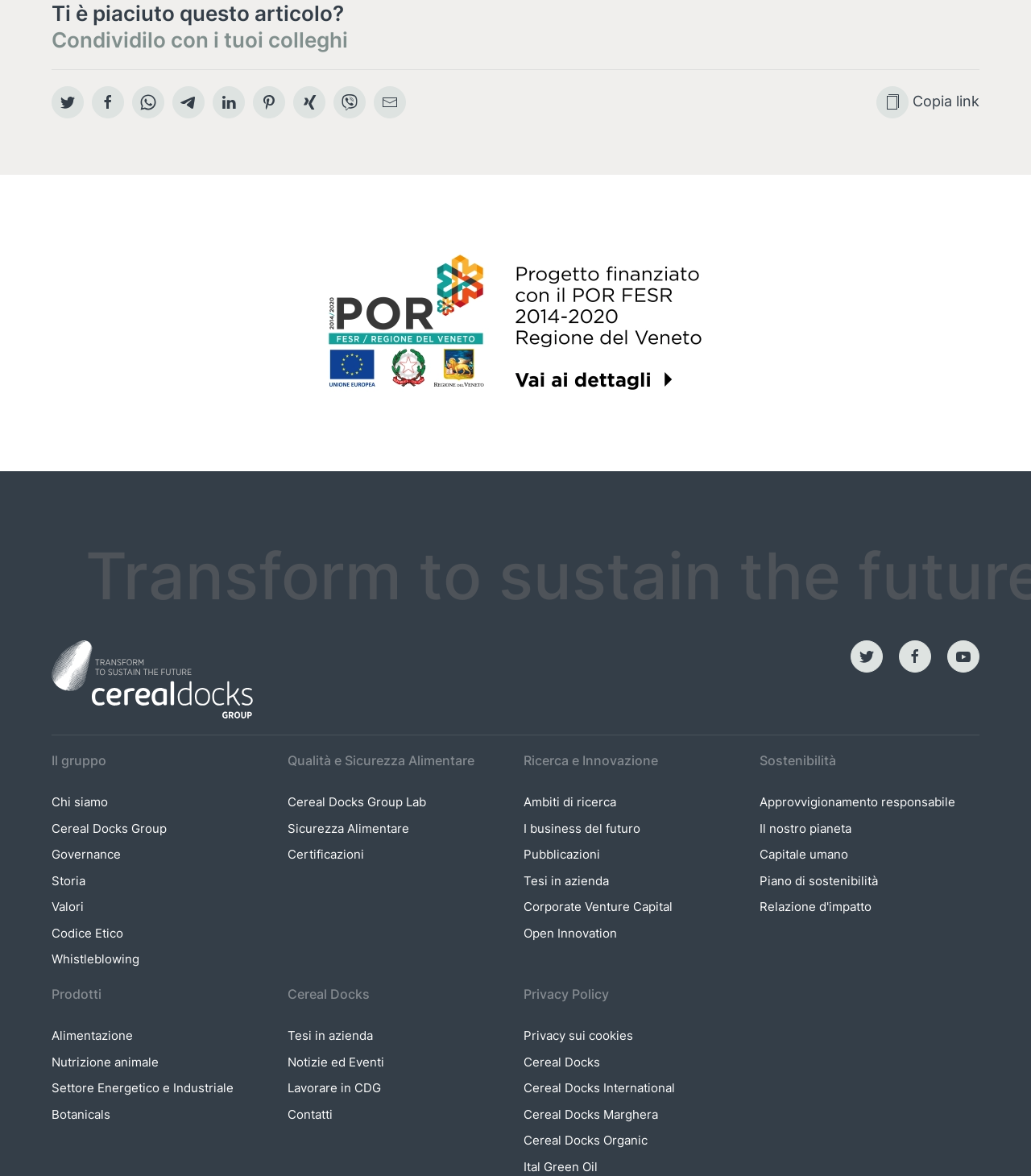How many images are there on the webpage?
From the screenshot, provide a brief answer in one word or phrase.

15